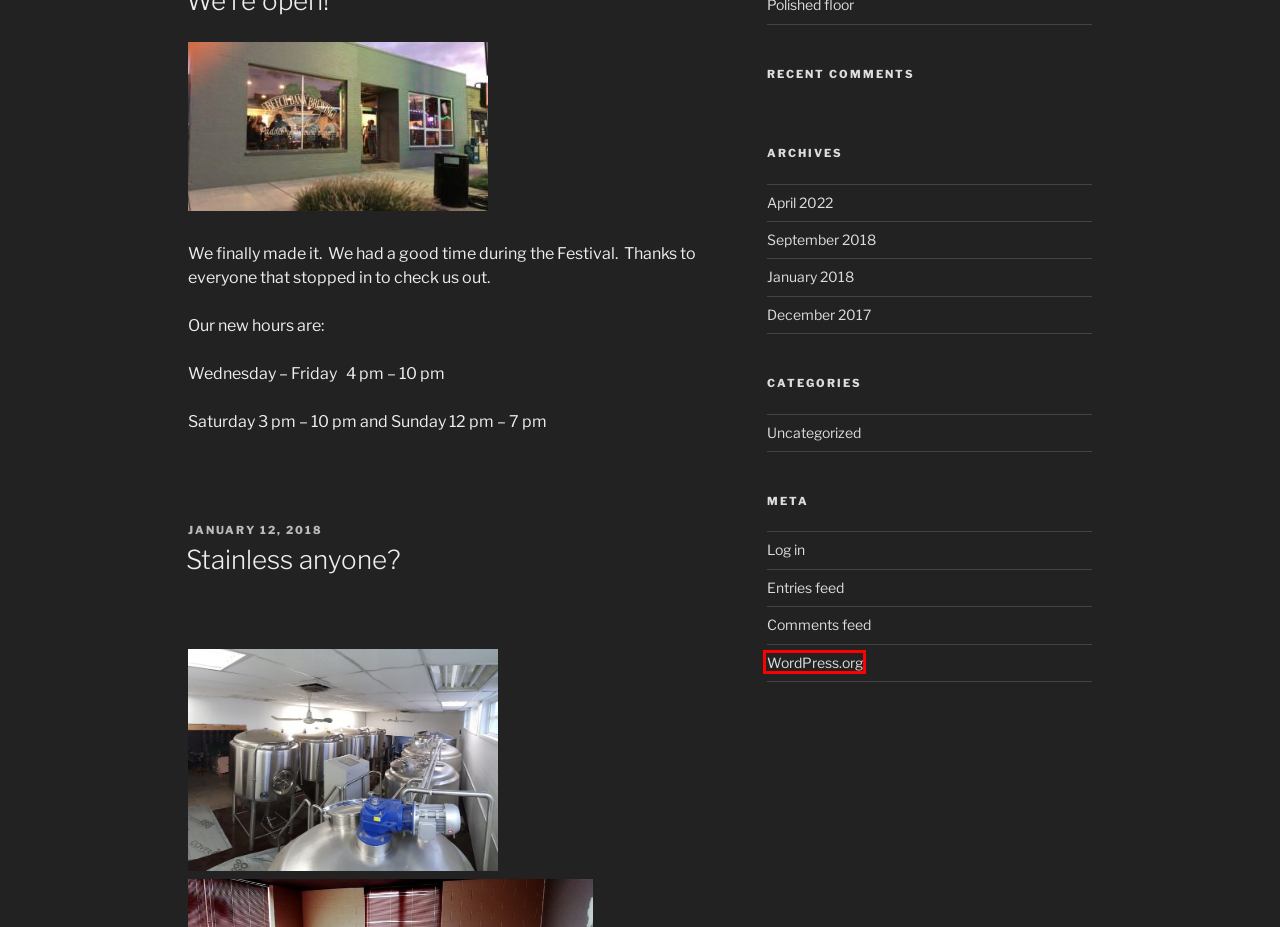Evaluate the webpage screenshot and identify the element within the red bounding box. Select the webpage description that best fits the new webpage after clicking the highlighted element. Here are the candidates:
A. Brewing Area Painted
B. December 2017
C. April 2022
D. Log In ‹  — WordPress
E. Blog Tool, Publishing Platform, and CMS – WordPress.org
F. January 2018
G. Comments for
H. September 2018

E